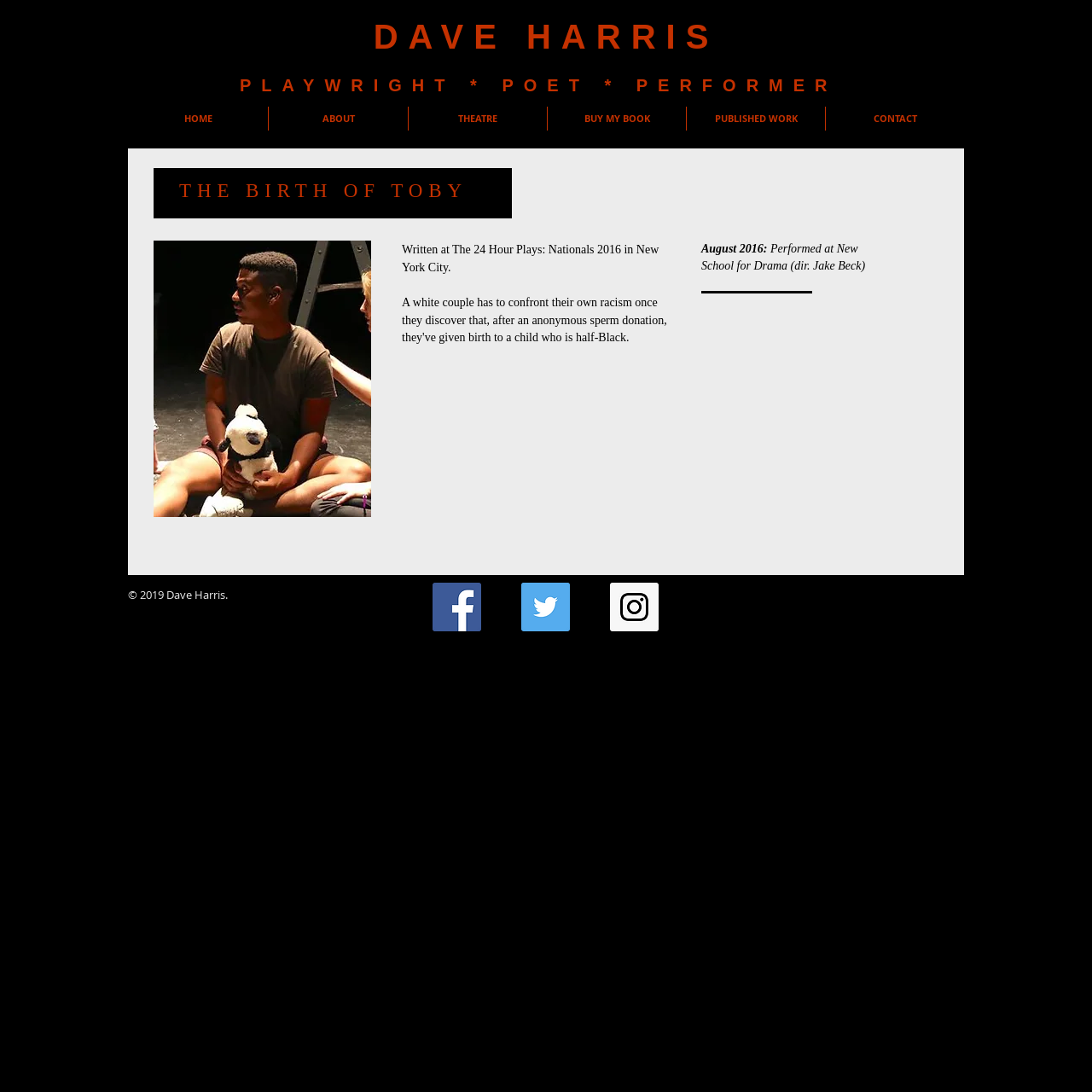Give a concise answer using only one word or phrase for this question:
What is the copyright year?

2019